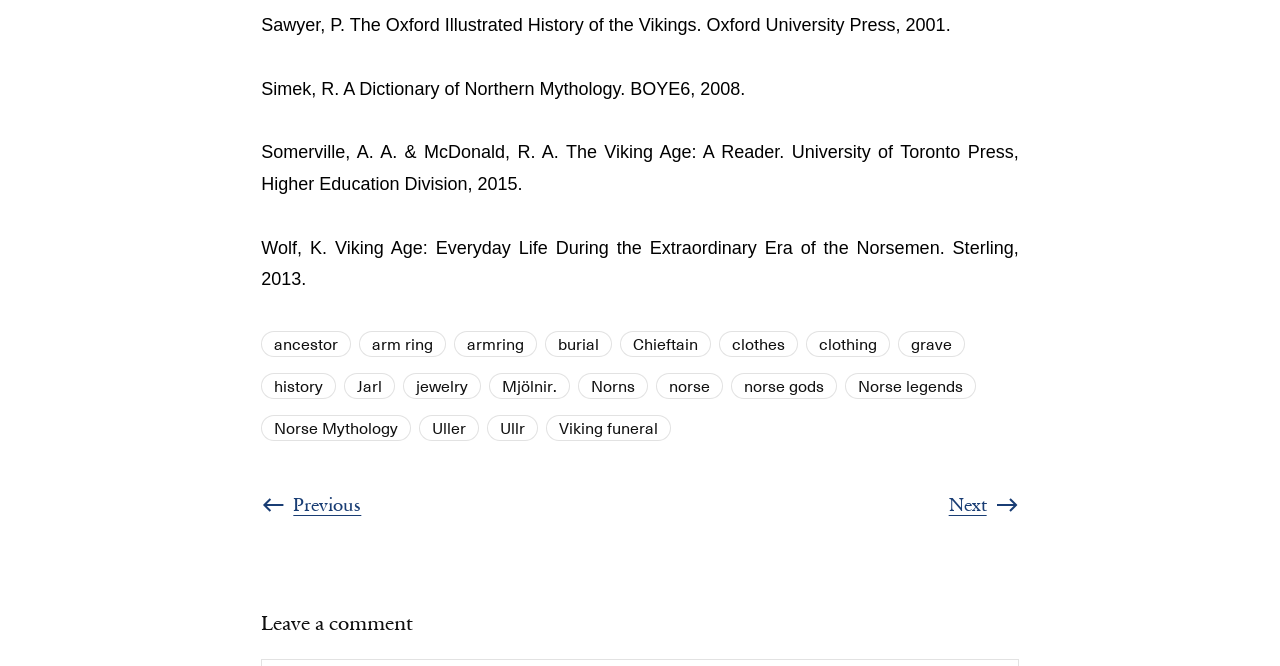Determine the bounding box coordinates of the region I should click to achieve the following instruction: "Click on 'Previous'". Ensure the bounding box coordinates are four float numbers between 0 and 1, i.e., [left, top, right, bottom].

[0.204, 0.716, 0.282, 0.8]